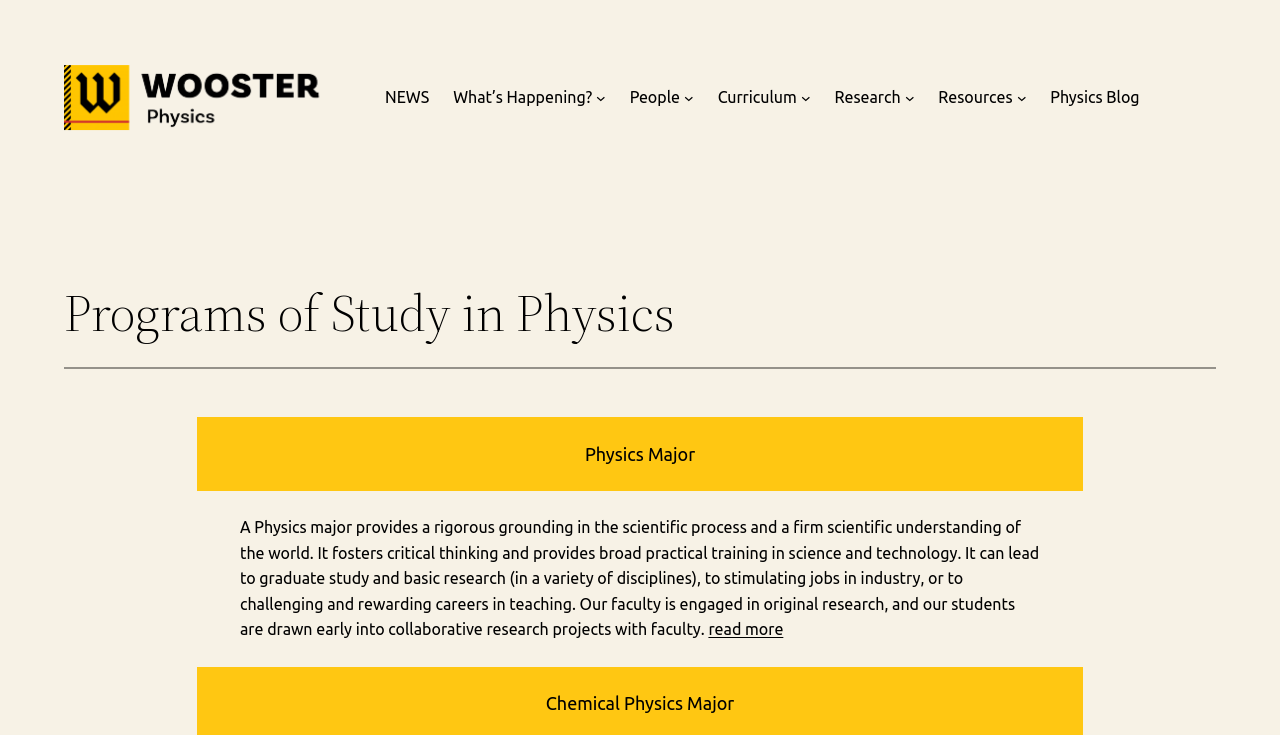Please identify the bounding box coordinates of the clickable area that will allow you to execute the instruction: "Click on the Wooster Physics link".

[0.05, 0.087, 0.282, 0.179]